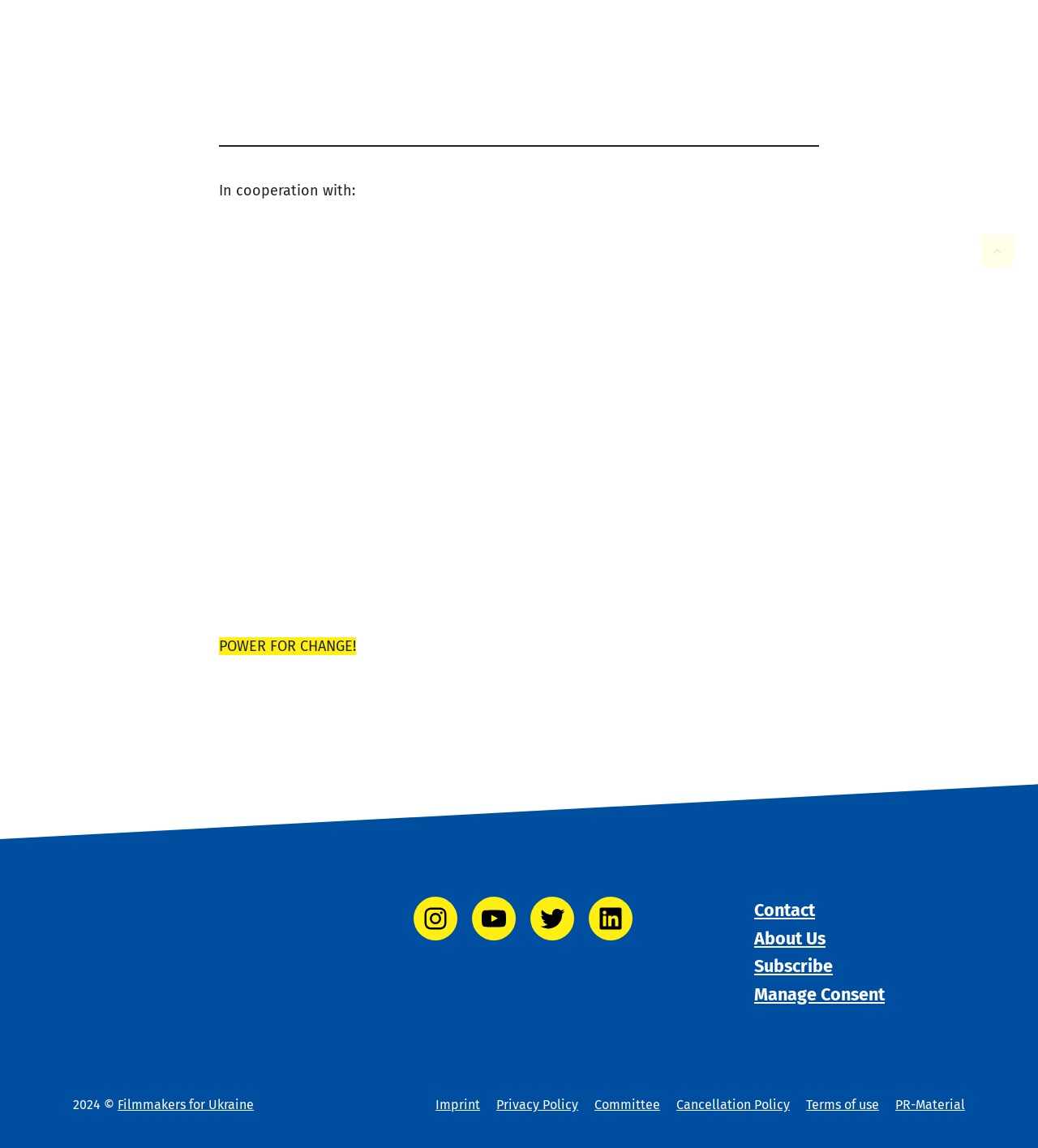Determine the bounding box coordinates of the UI element described by: "POWER FOR CHANGE!".

[0.211, 0.555, 0.343, 0.571]